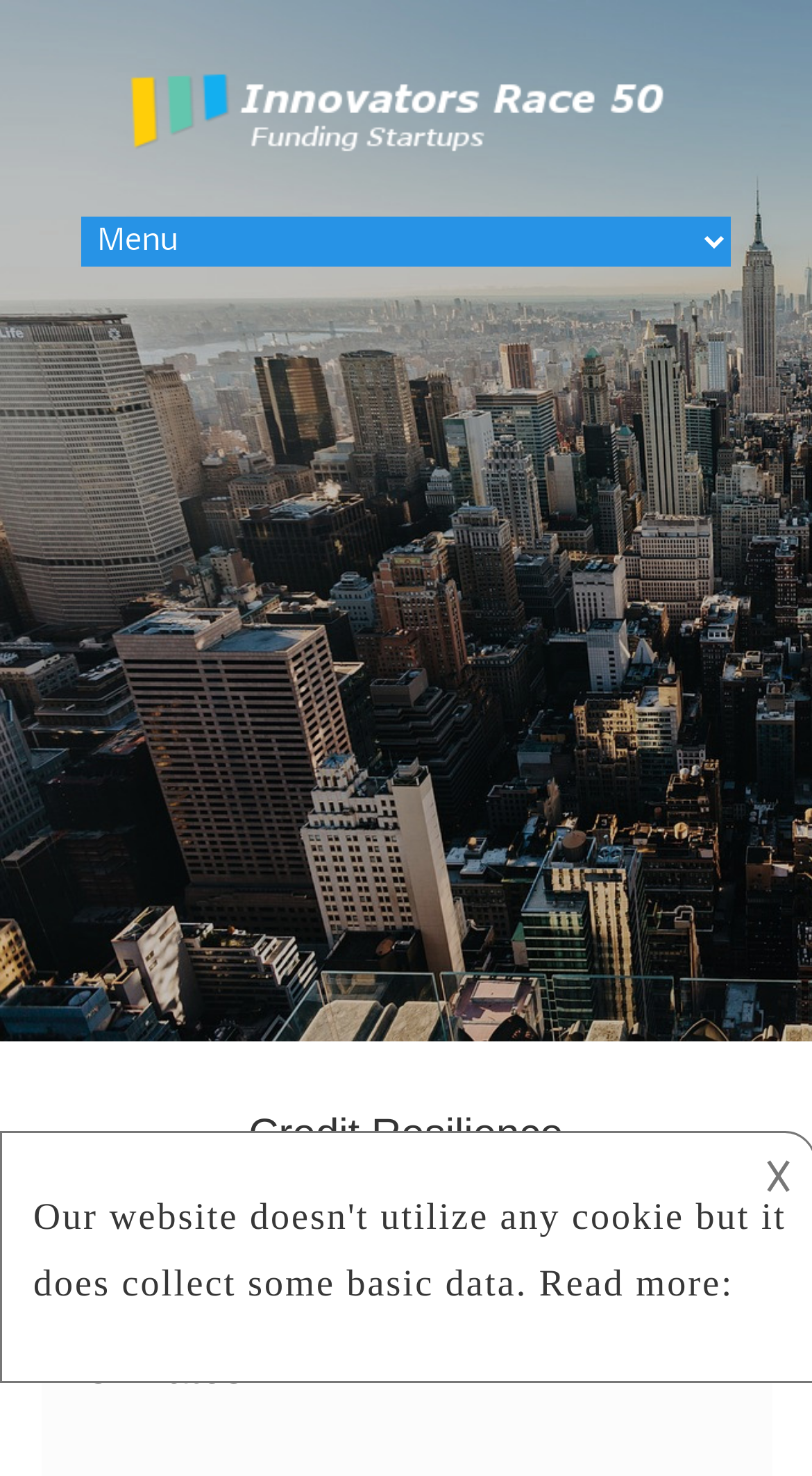What is the name of the race mentioned on the webpage?
Answer with a single word or phrase, using the screenshot for reference.

InnovatorsRace50